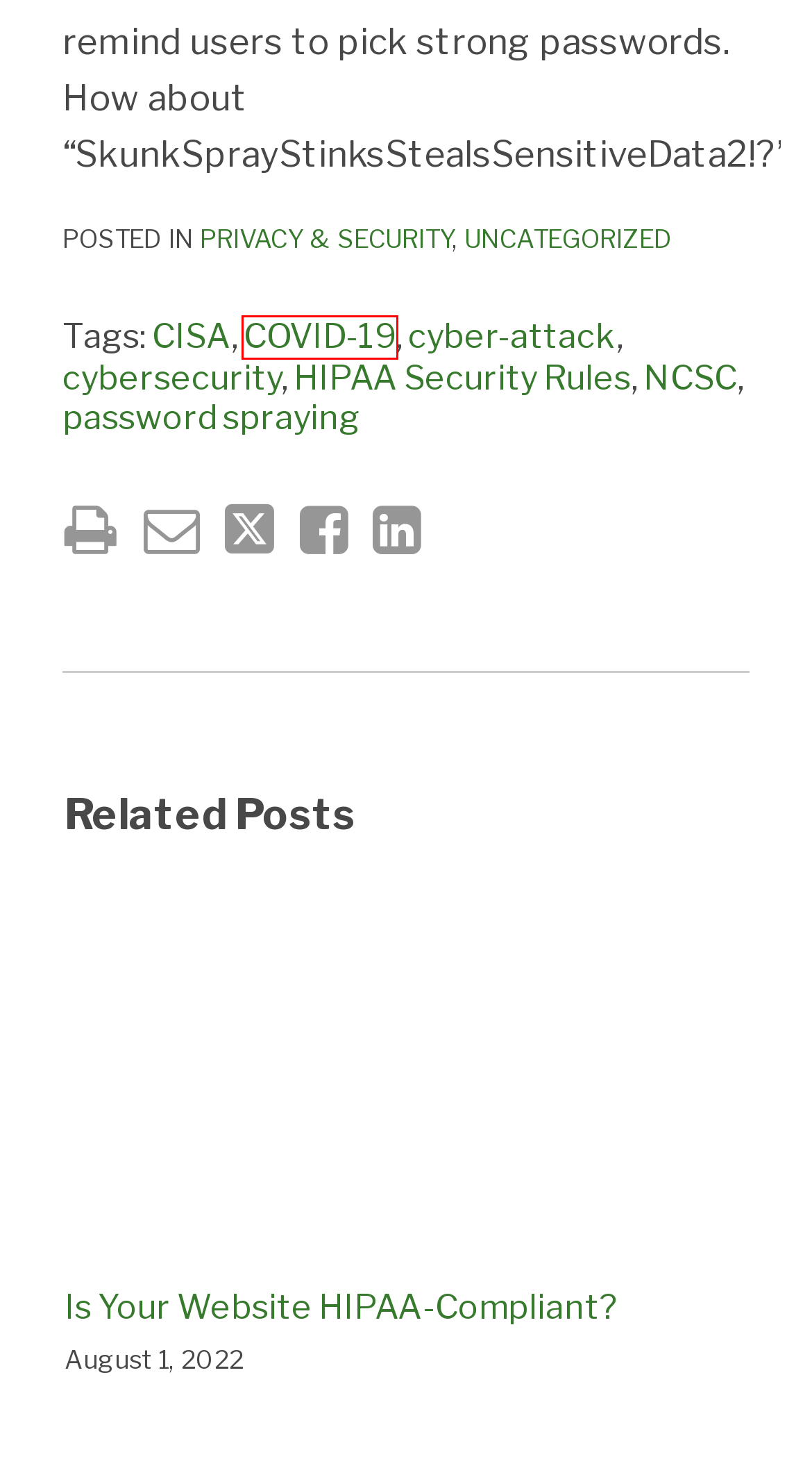You have a screenshot of a webpage with a red bounding box around an element. Identify the webpage description that best fits the new page that appears after clicking the selected element in the red bounding box. Here are the candidates:
A. Privacy & Security | HIPAA & Health Information Technology
B. Is Your Website HIPAA-Compliant? | HIPAA & Health Information Technology
C. COVID-19 | HIPAA & Health Information Technology
D. password spraying | HIPAA & Health Information Technology
E. CISA | HIPAA & Health Information Technology
F. NCSC | HIPAA & Health Information Technology
G. cybersecurity | HIPAA & Health Information Technology
H. HIPAA Security Rules | HIPAA & Health Information Technology

C